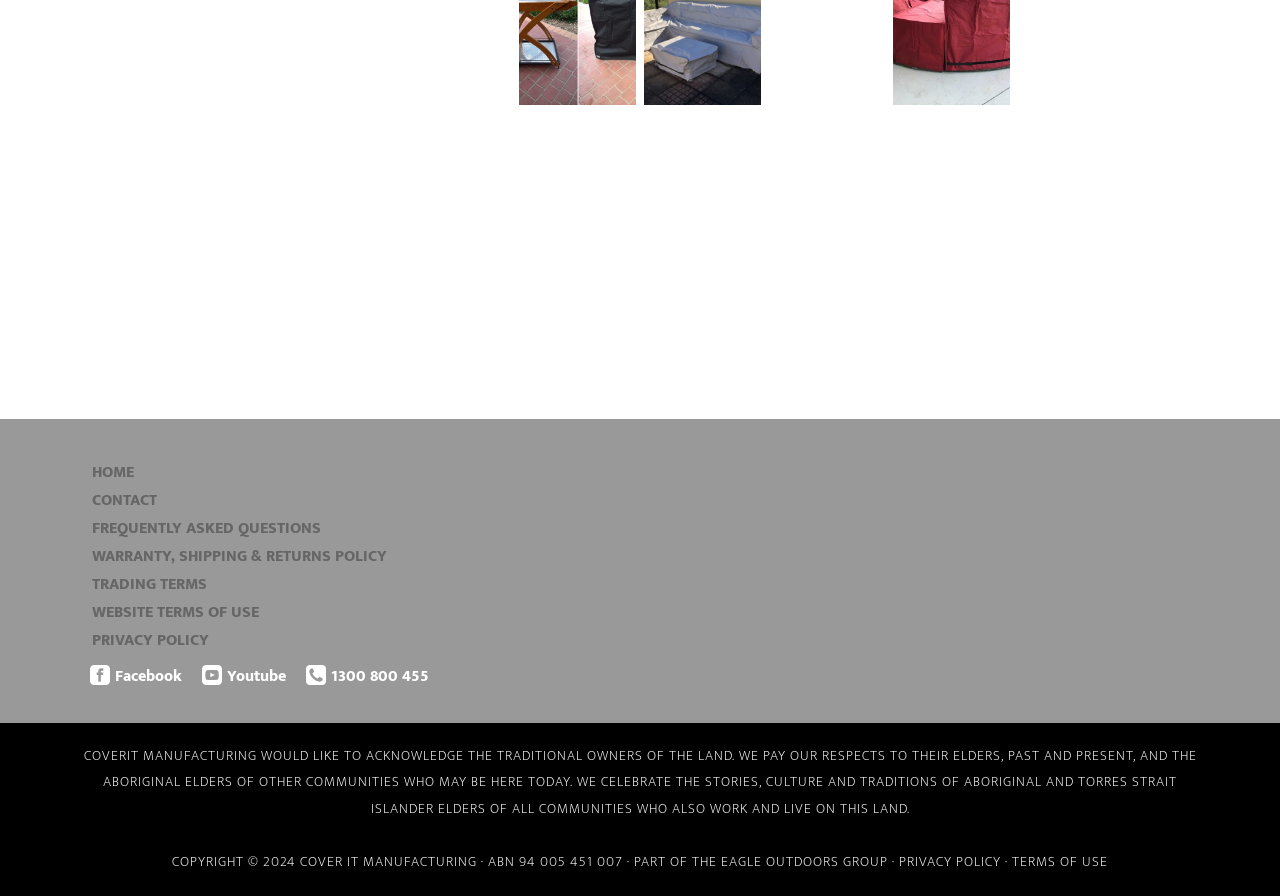Predict the bounding box coordinates of the area that should be clicked to accomplish the following instruction: "Visit CONTACT page". The bounding box coordinates should consist of four float numbers between 0 and 1, i.e., [left, top, right, bottom].

[0.072, 0.543, 0.123, 0.573]